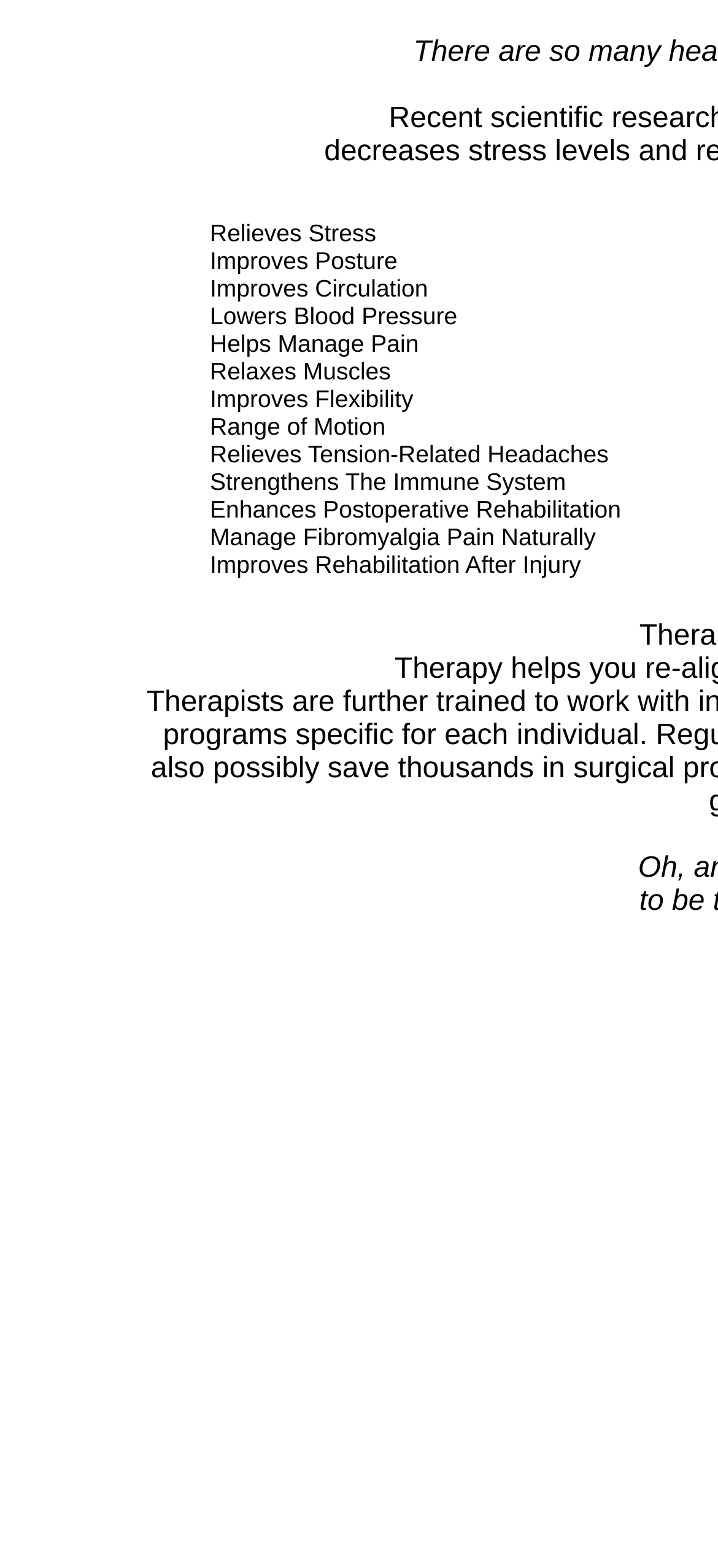What is the first benefit listed?
Examine the image and give a concise answer in one word or a short phrase.

Relieves Stress